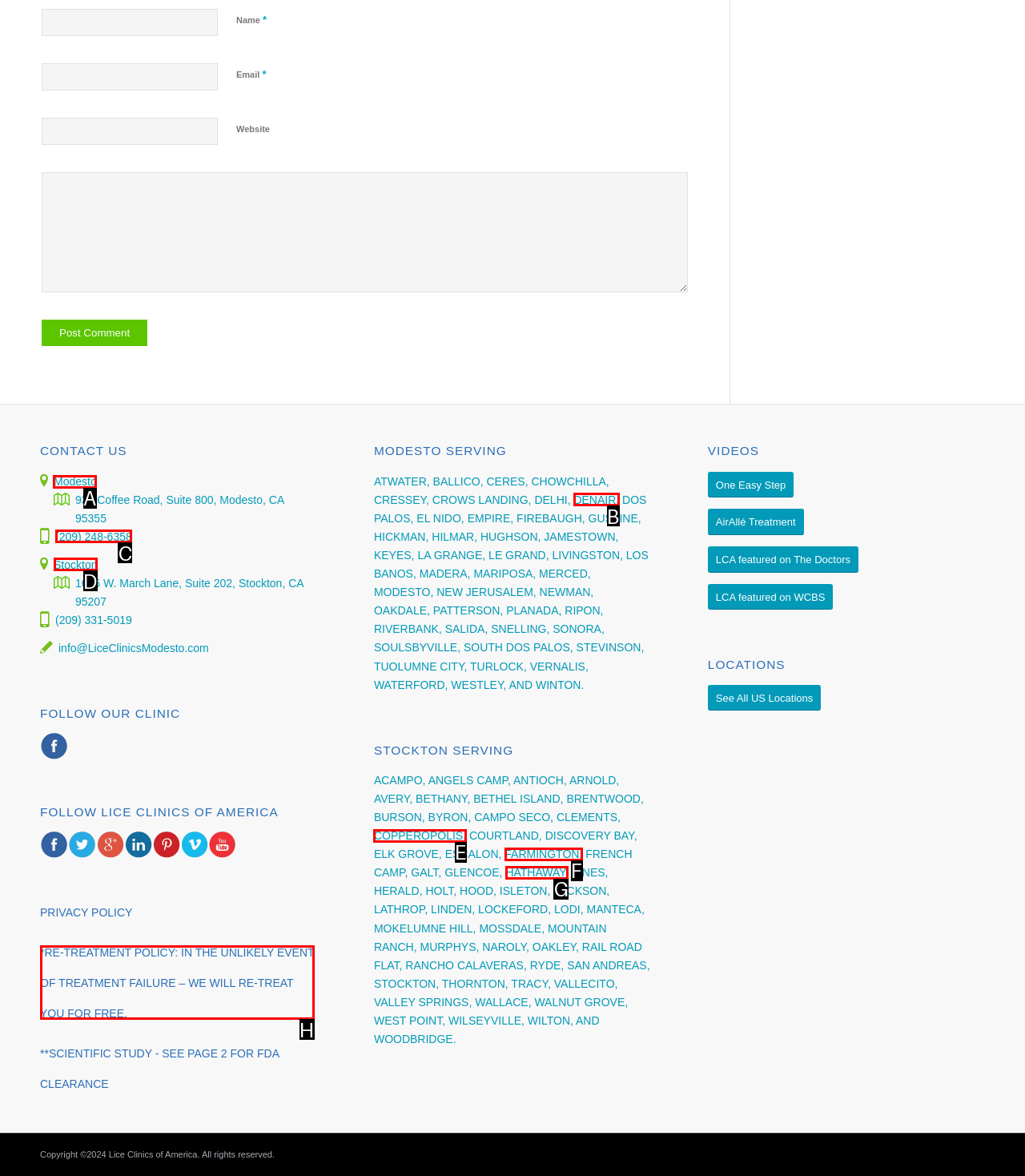Identify the HTML element I need to click to complete this task: Visit the Modesto clinic Provide the option's letter from the available choices.

A